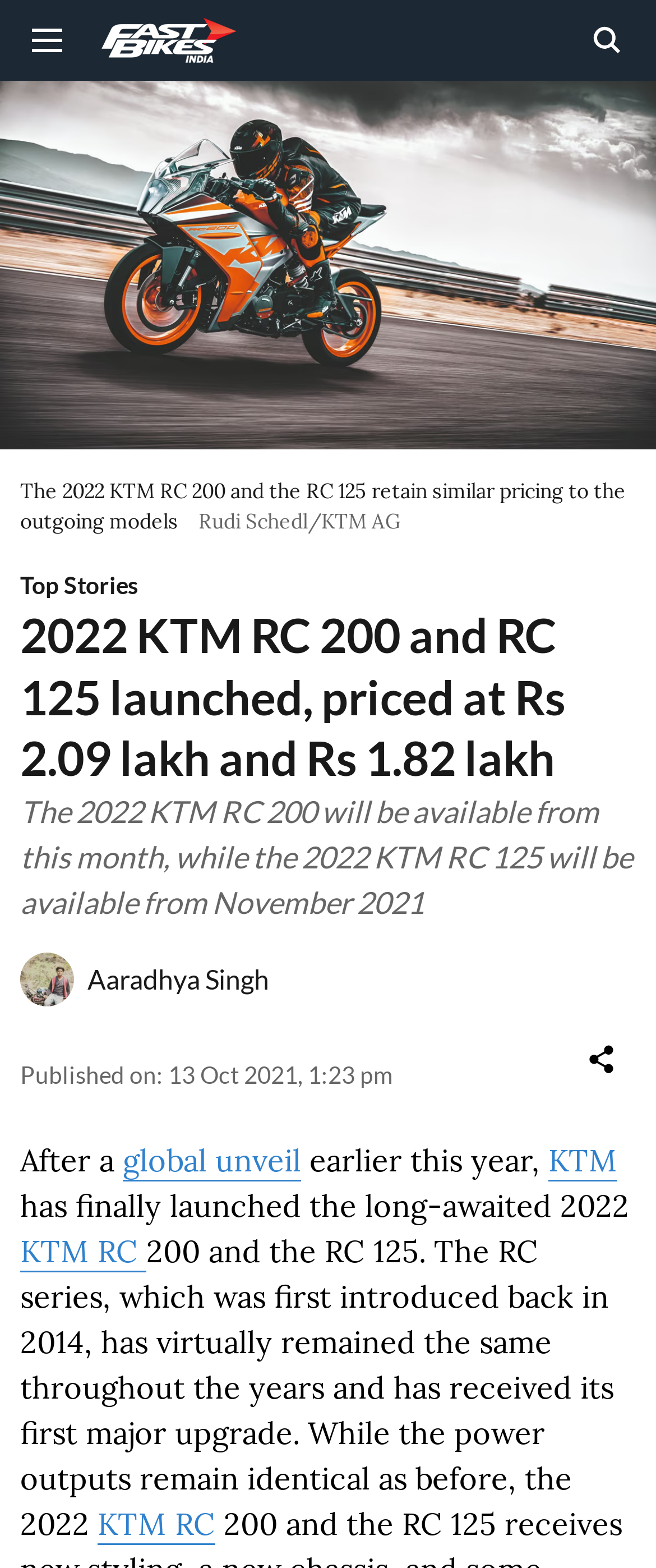Refer to the image and answer the question with as much detail as possible: What is the publication date of the article?

The answer can be found in the time '2021-10-13 13:23' which indicates the publication date and time of the article is 13 Oct 2021, 1:23 pm.